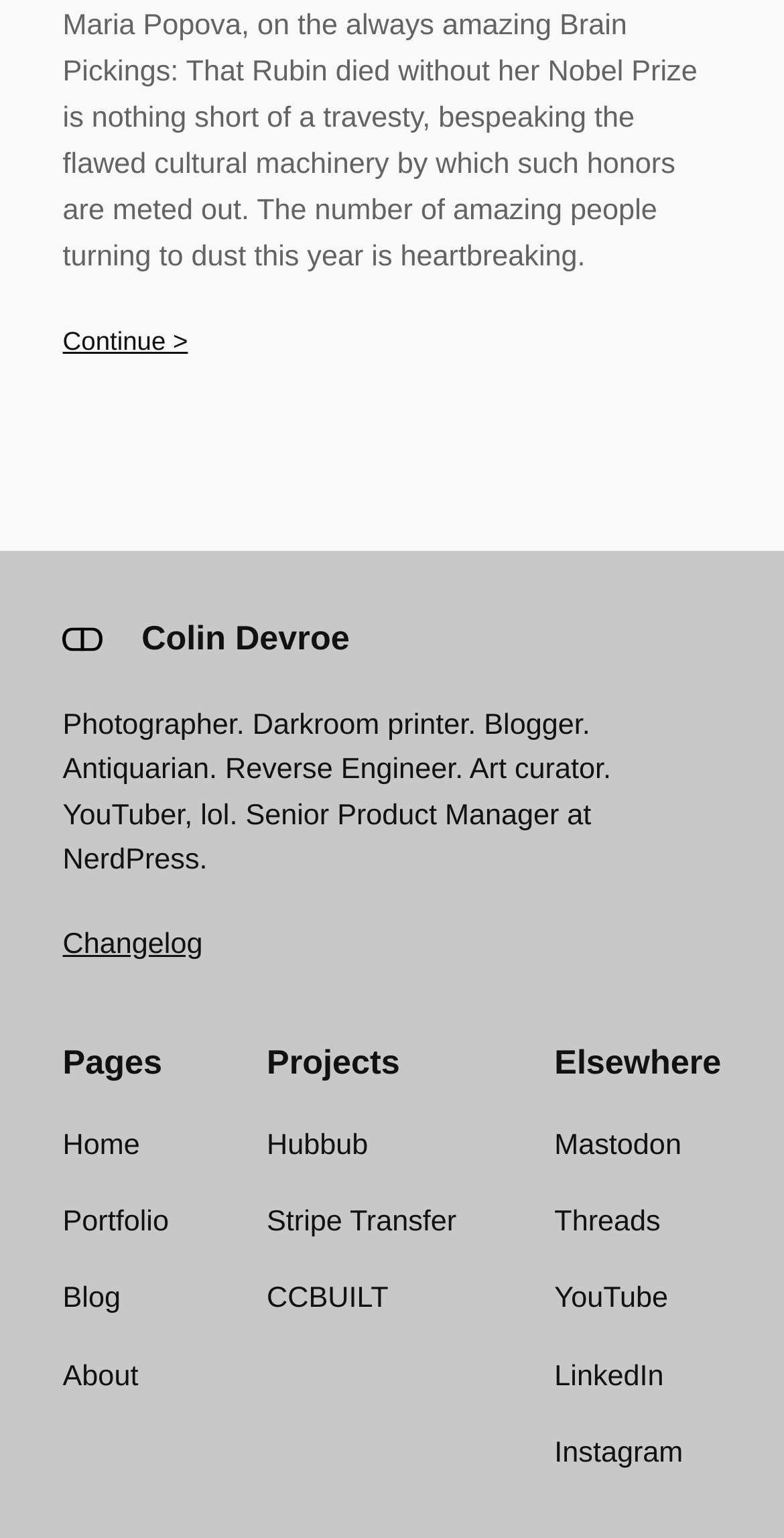Use a single word or phrase to answer the question: 
Who is quoted in the StaticText element?

Maria Popova